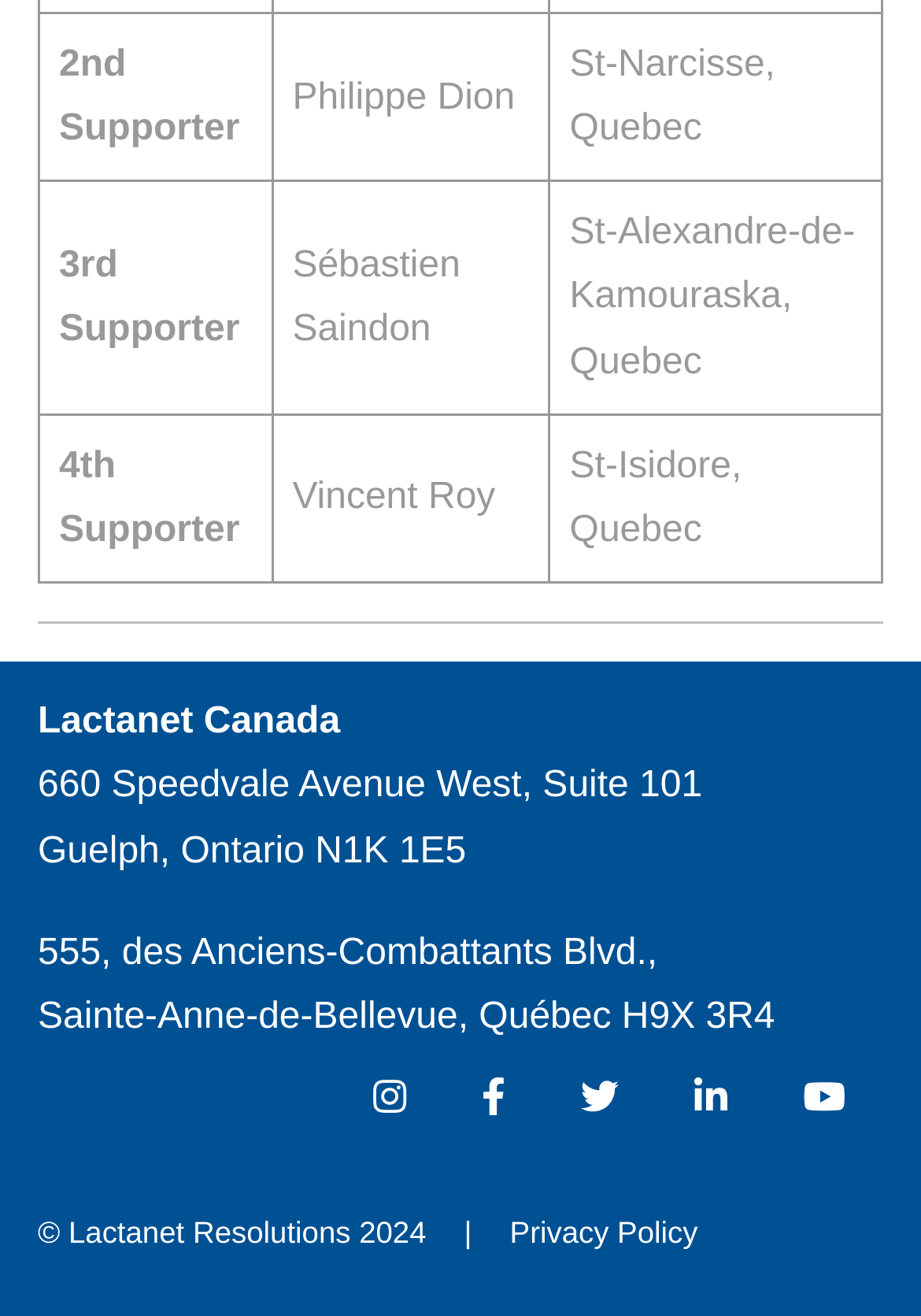Provide a brief response using a word or short phrase to this question:
What is the name of the 2nd Supporter?

Philippe Dion